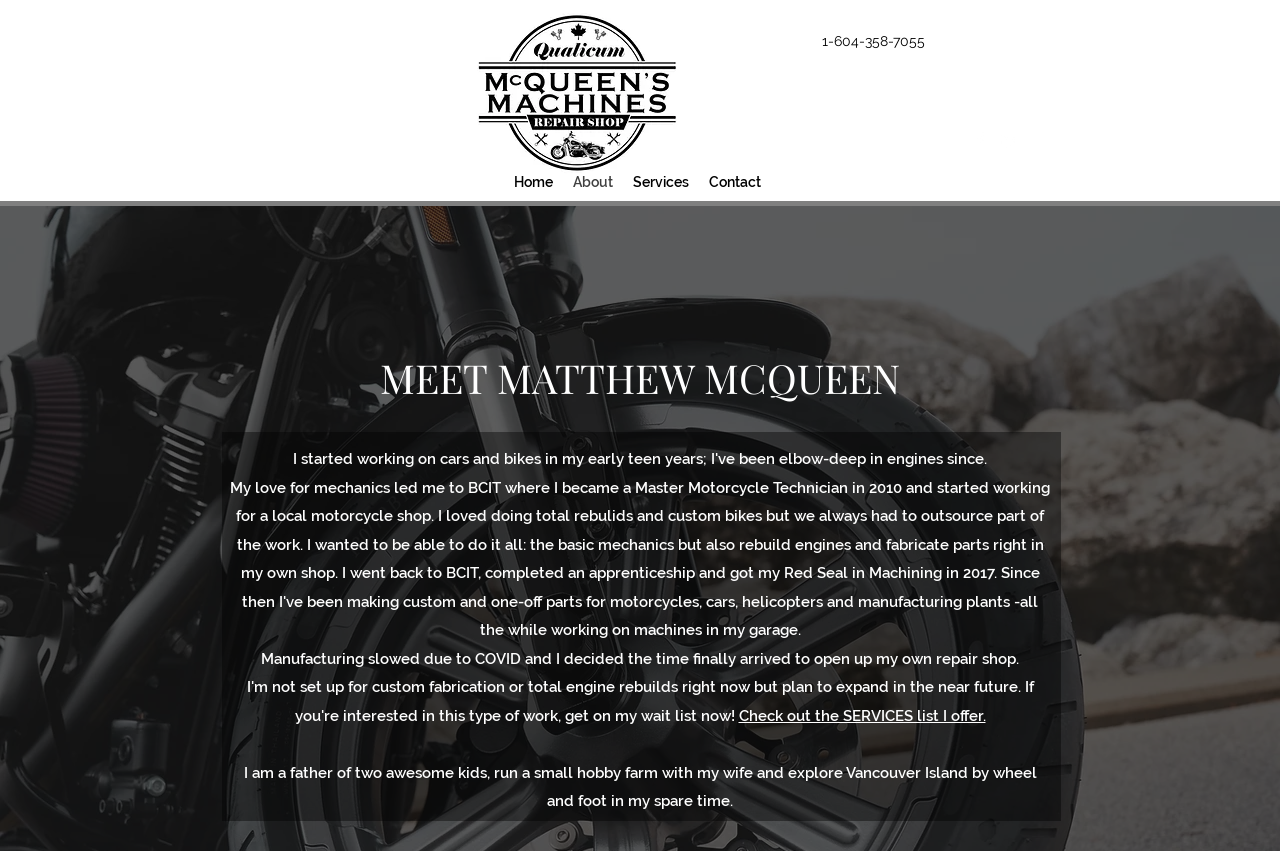Please provide a comprehensive response to the question based on the details in the image: What is Matthew McQueen's occupation?

Based on the webpage content, specifically the heading 'MEET MATTHEW MCQUEEN' and the text 'Manufacturing slowed due to COVID and I decided the time finally arrived to open up my own repair shop.', it can be inferred that Matthew McQueen is a motorcycle technician and machinist.